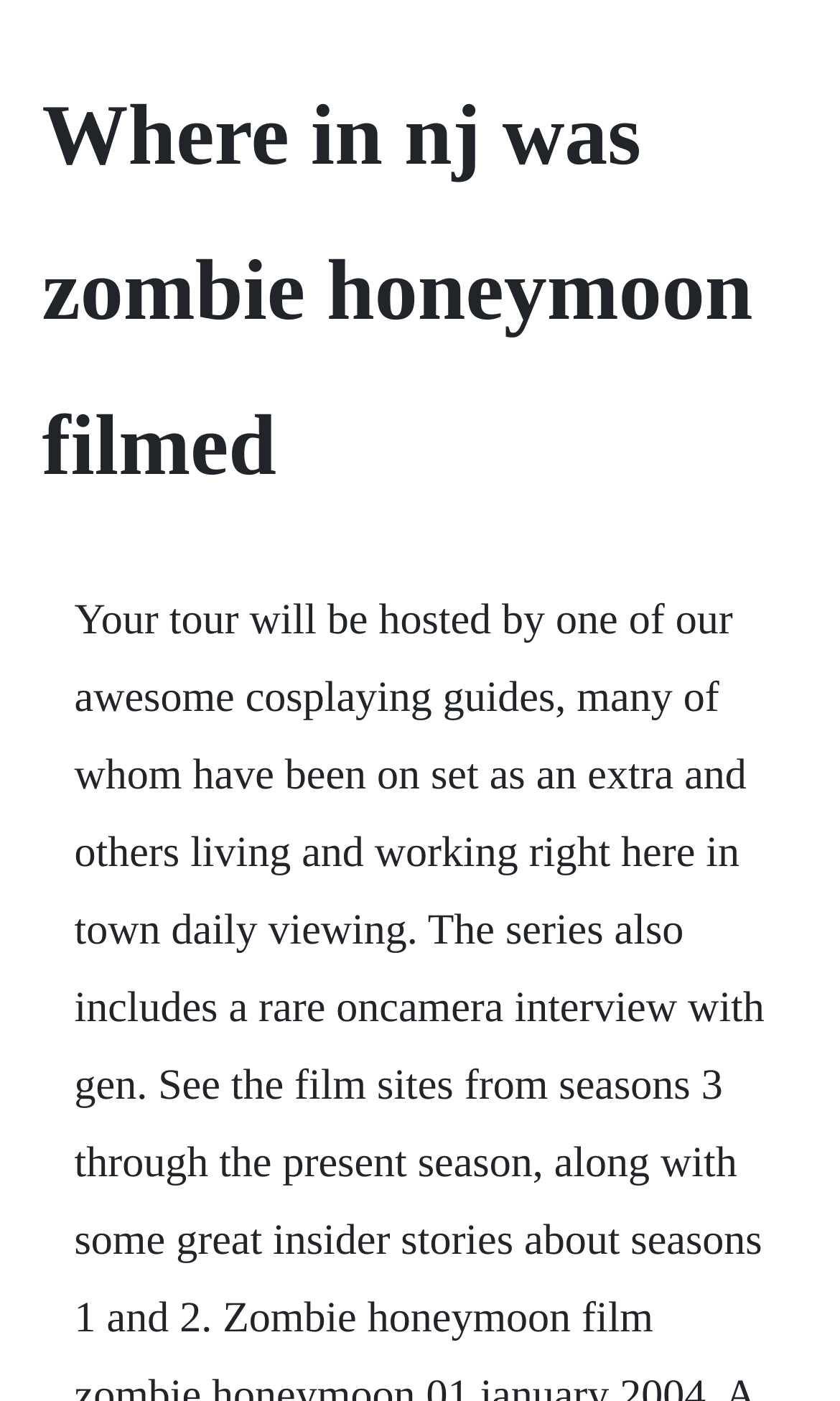Identify and extract the main heading from the webpage.

Where in nj was zombie honeymoon filmed